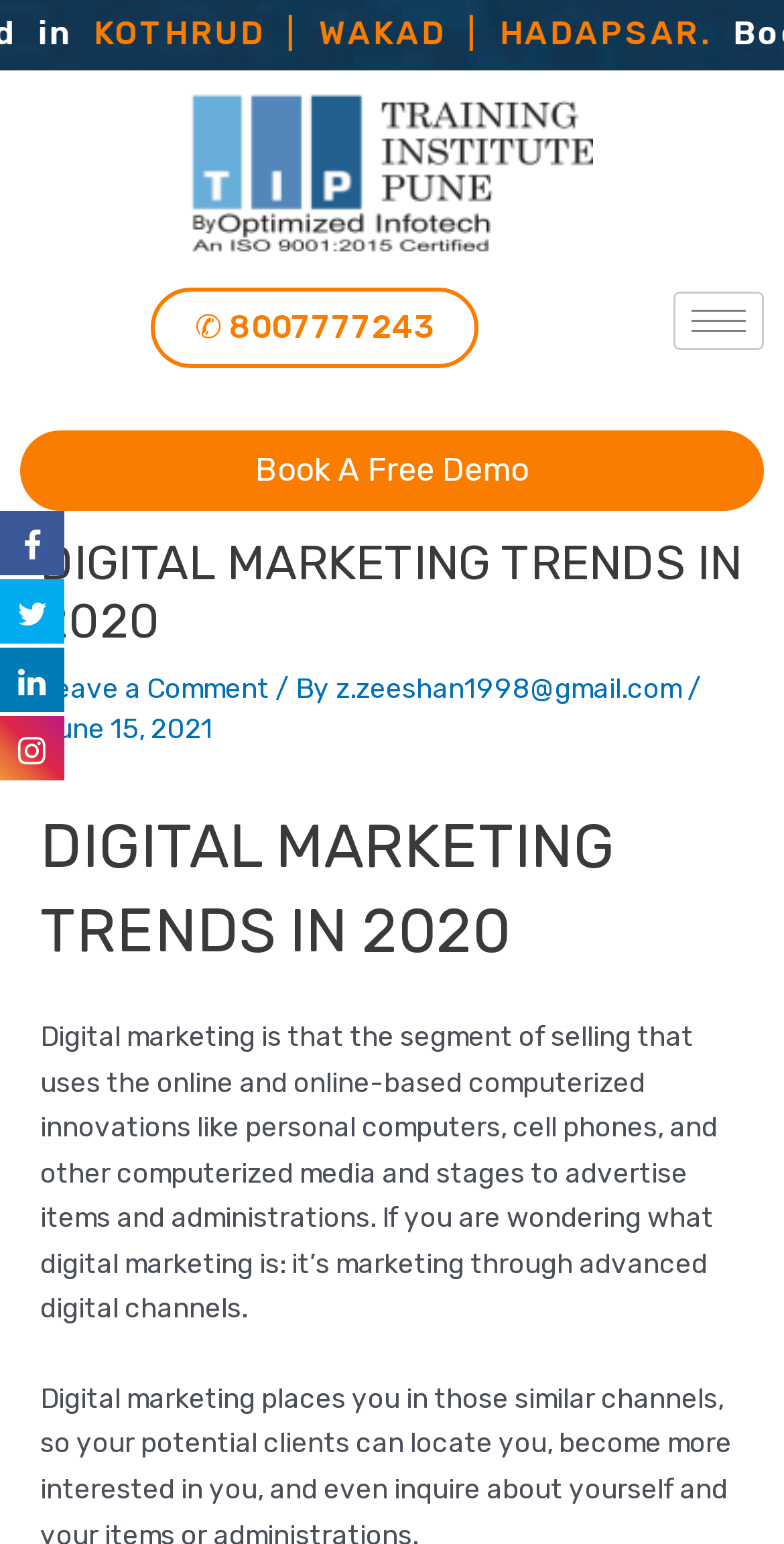Please determine the headline of the webpage and provide its content.

DIGITAL MARKETING TRENDS IN 2020